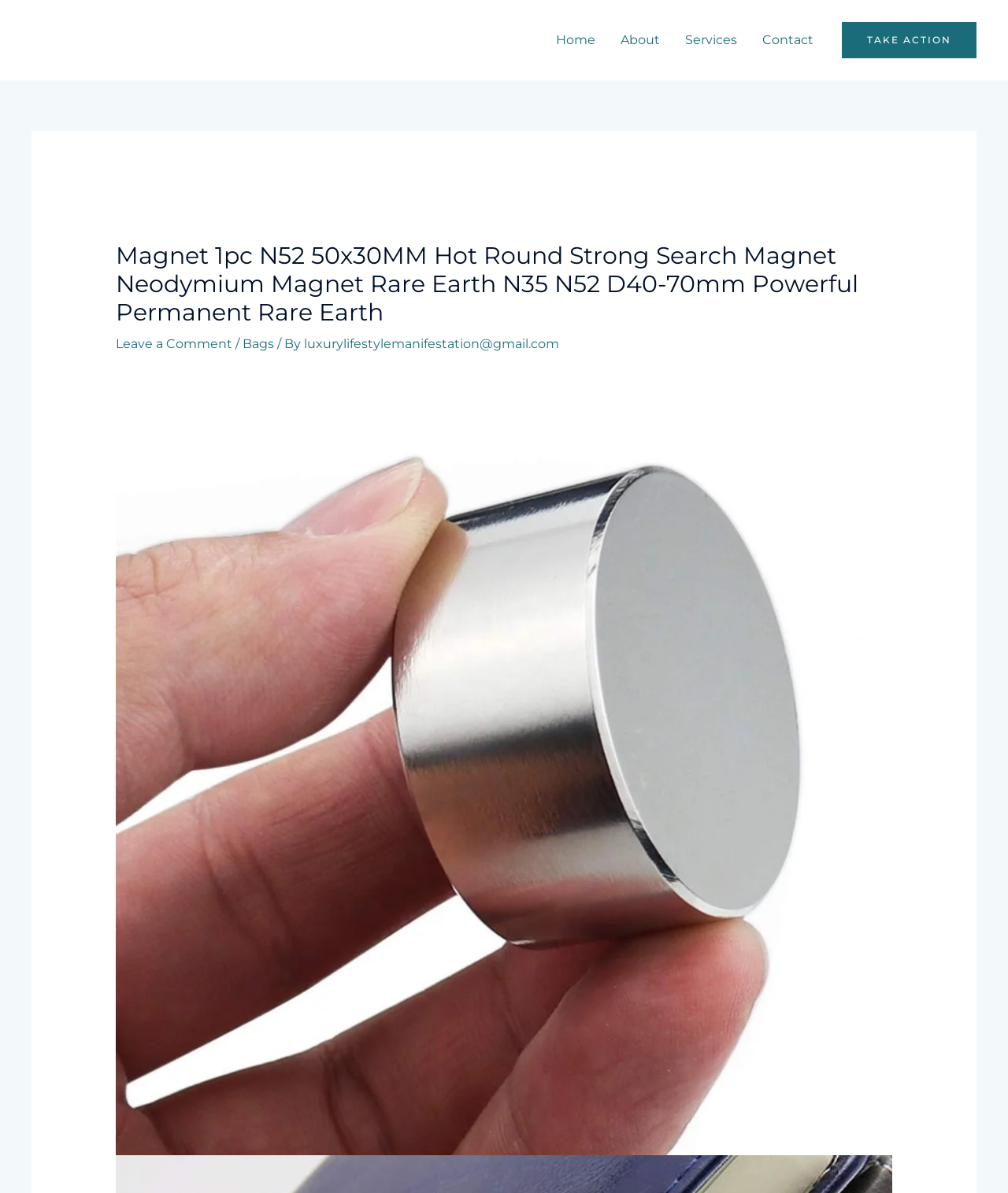Please find the bounding box coordinates for the clickable element needed to perform this instruction: "contact us".

[0.744, 0.011, 0.82, 0.057]